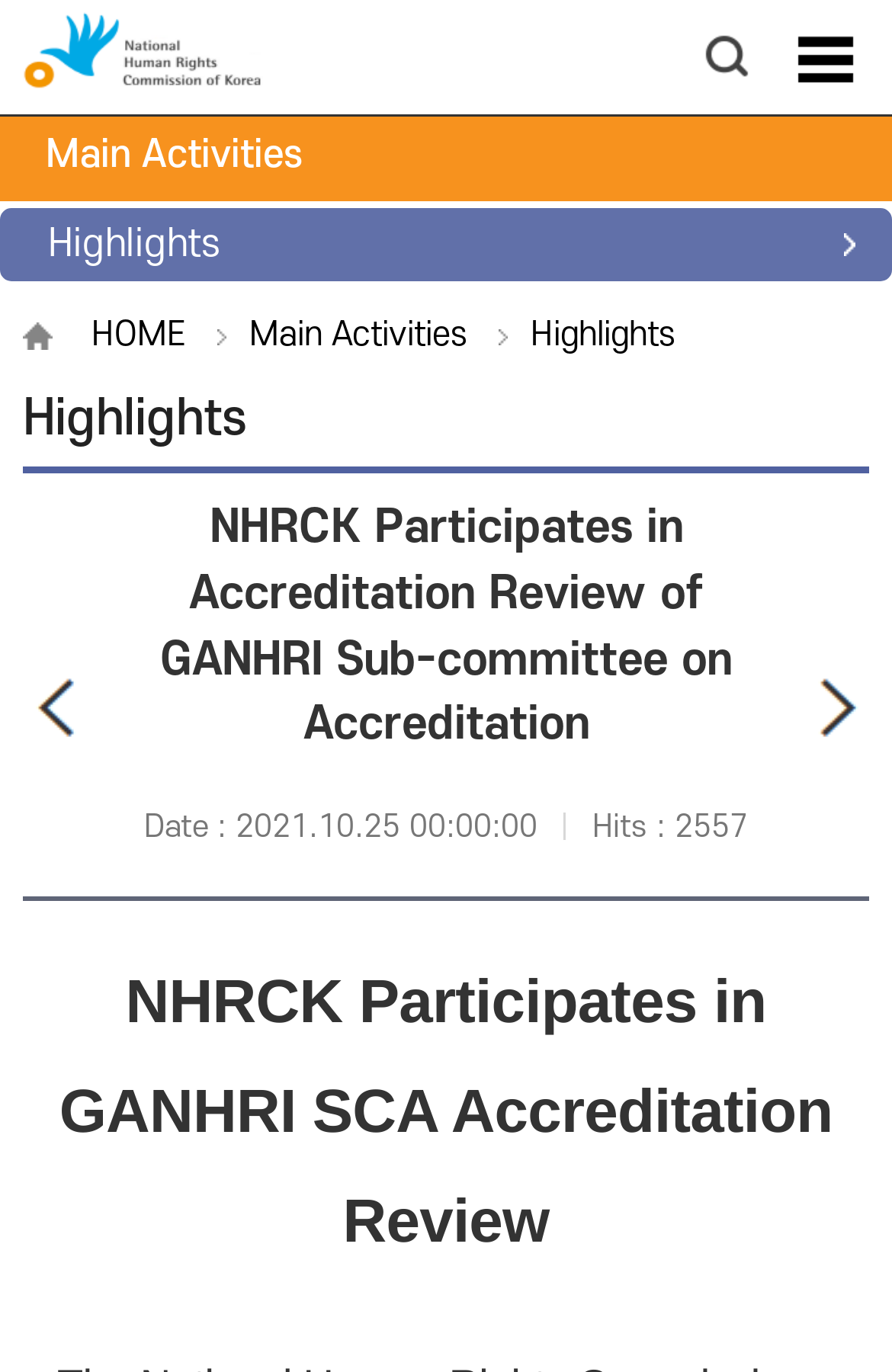What is the title of the article?
Use the screenshot to answer the question with a single word or phrase.

NHRCK Participates in Accreditation Review of GANHRI Sub-committee on Accreditation